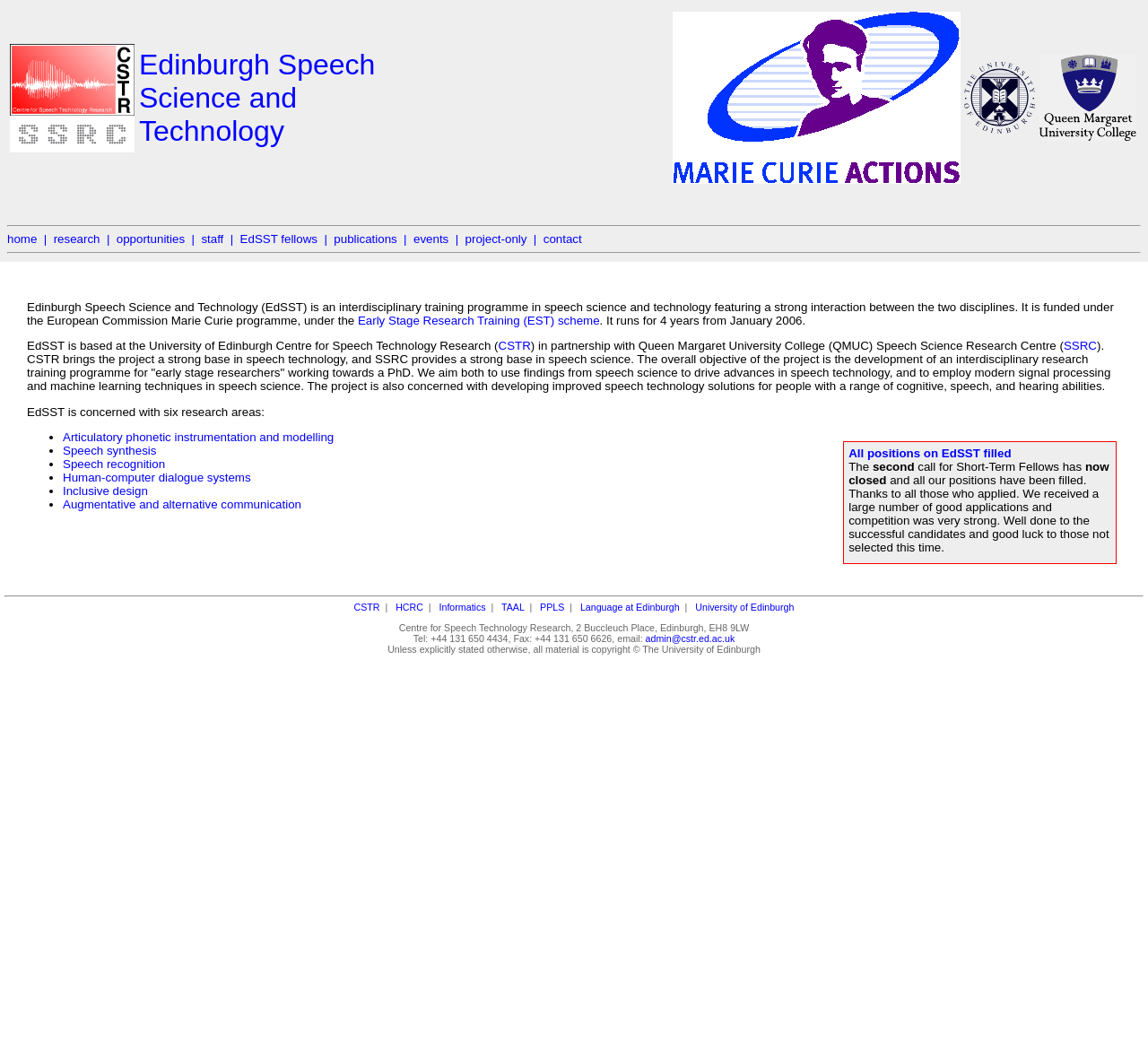Determine the bounding box coordinates of the clickable area required to perform the following instruction: "go to the home page". The coordinates should be represented as four float numbers between 0 and 1: [left, top, right, bottom].

[0.006, 0.223, 0.032, 0.236]